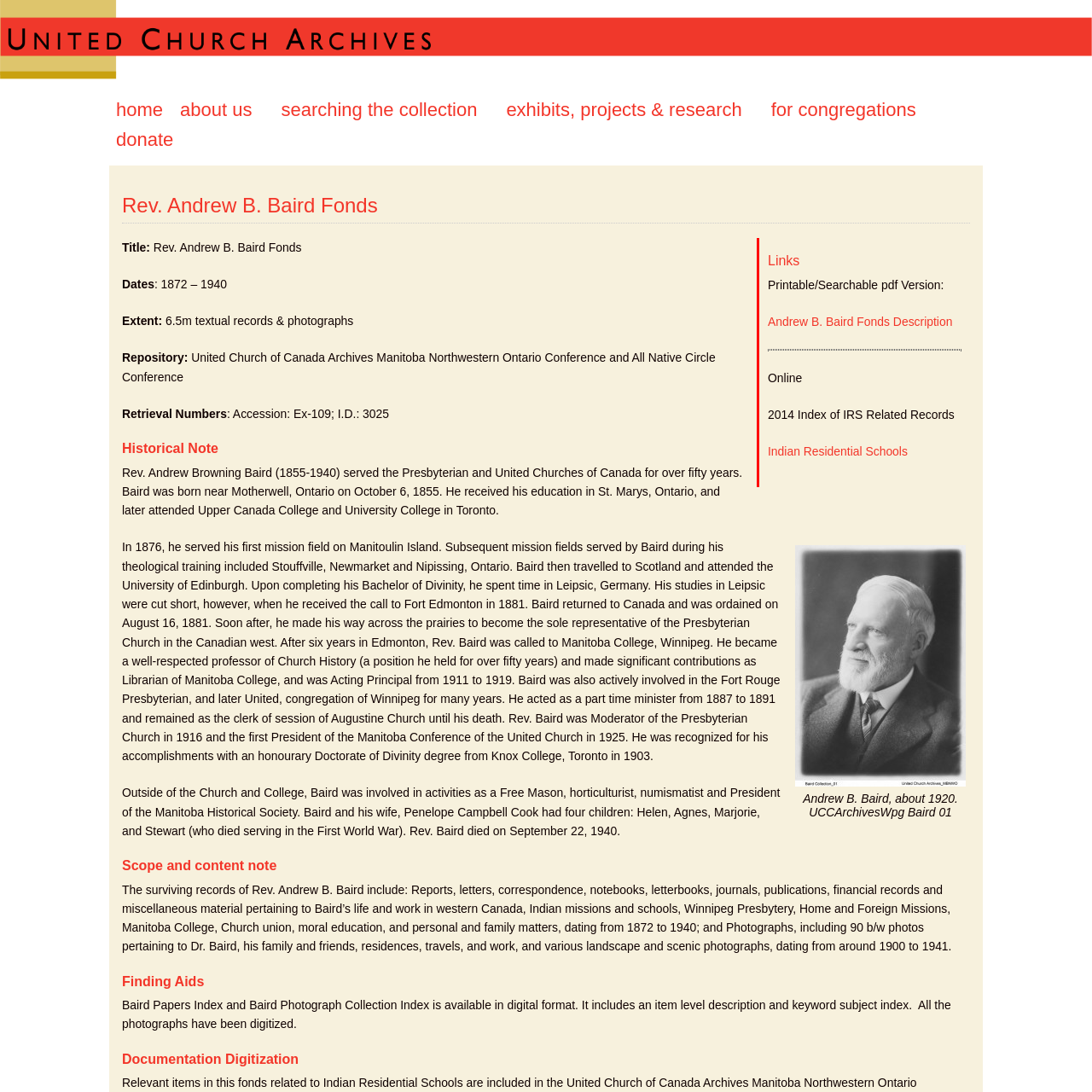Illustrate the webpage thoroughly, mentioning all important details.

This webpage is about Rev. Andrew B. Baird, a Canadian minister who served the Presbyterian and United Churches of Canada for over 50 years. At the top of the page, there are six links: "home", "about us", "searching the collection", "exhibits, projects & research", "for congregations", and "donate". Below these links, there is a header section with the title "Rev. Andrew B. Baird Fonds" and a link to the same title.

The main content of the page is divided into several sections. The first section provides metadata about the fonds, including title, dates, extent, repository, and retrieval numbers. The second section is a historical note about Rev. Andrew B. Baird, which includes a brief biography and a link to a photograph of him taken around 1920. The biography describes his education, mission fields, and accomplishments, including his role as a professor, librarian, and moderator of the Presbyterian Church.

The third section is a scope and content note, which describes the surviving records of Rev. Andrew B. Baird, including reports, letters, notebooks, and photographs. The fourth section is about finding aids, which includes an index of Baird's papers and photograph collection. The final section is about documentation digitization, which mentions that the photographs have been digitized and are available online.

Throughout the page, there are several links to related resources, including a printable/searchable PDF version of the fonds description. The page also includes several headings, including "Links", "Historical Note", "Scope and content note", "Finding Aids", and "Documentation Digitization", which help to organize the content and provide a clear structure to the page.